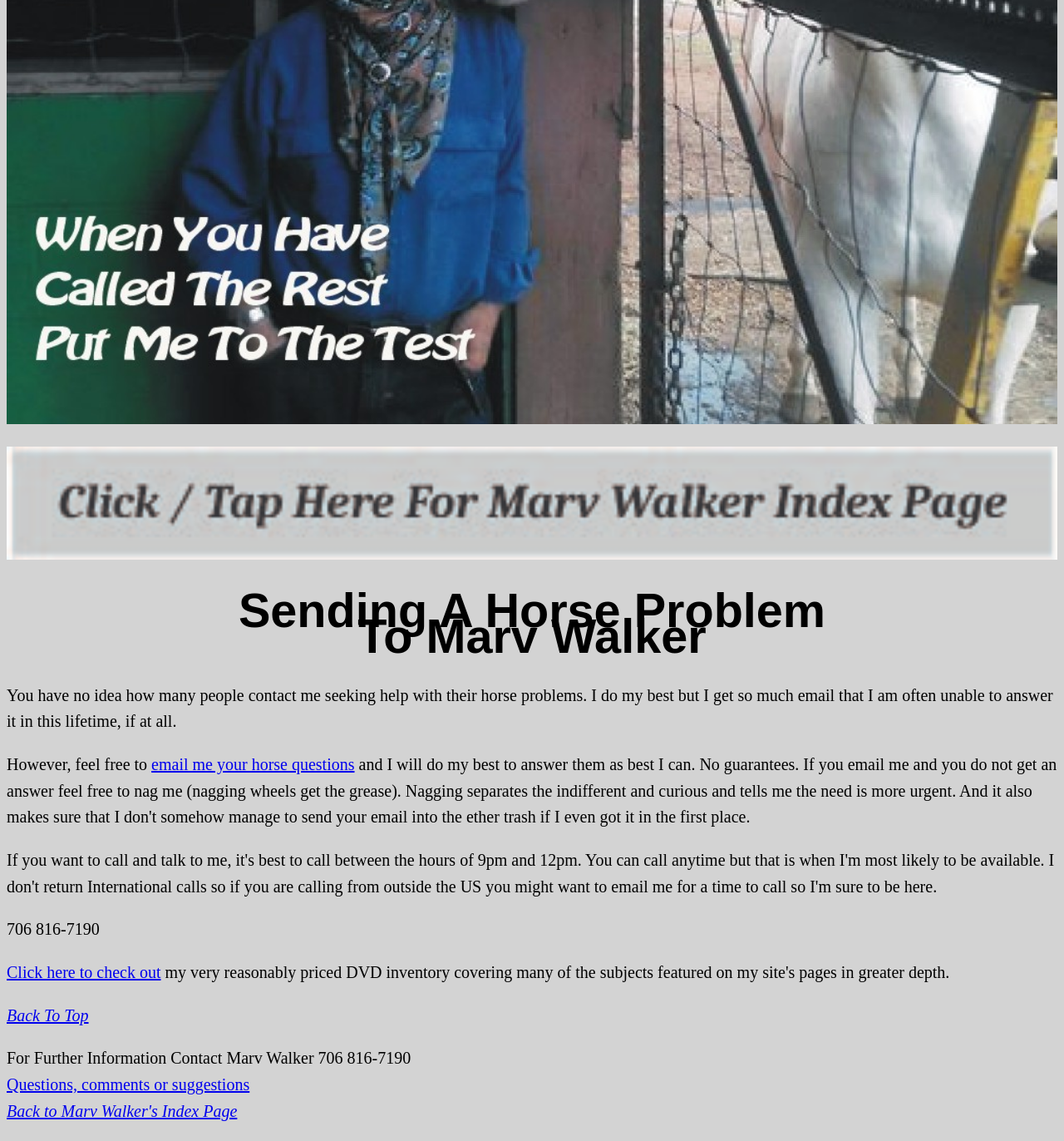Locate the bounding box of the UI element defined by this description: "Questions, comments or suggestions". The coordinates should be given as four float numbers between 0 and 1, formatted as [left, top, right, bottom].

[0.006, 0.942, 0.235, 0.958]